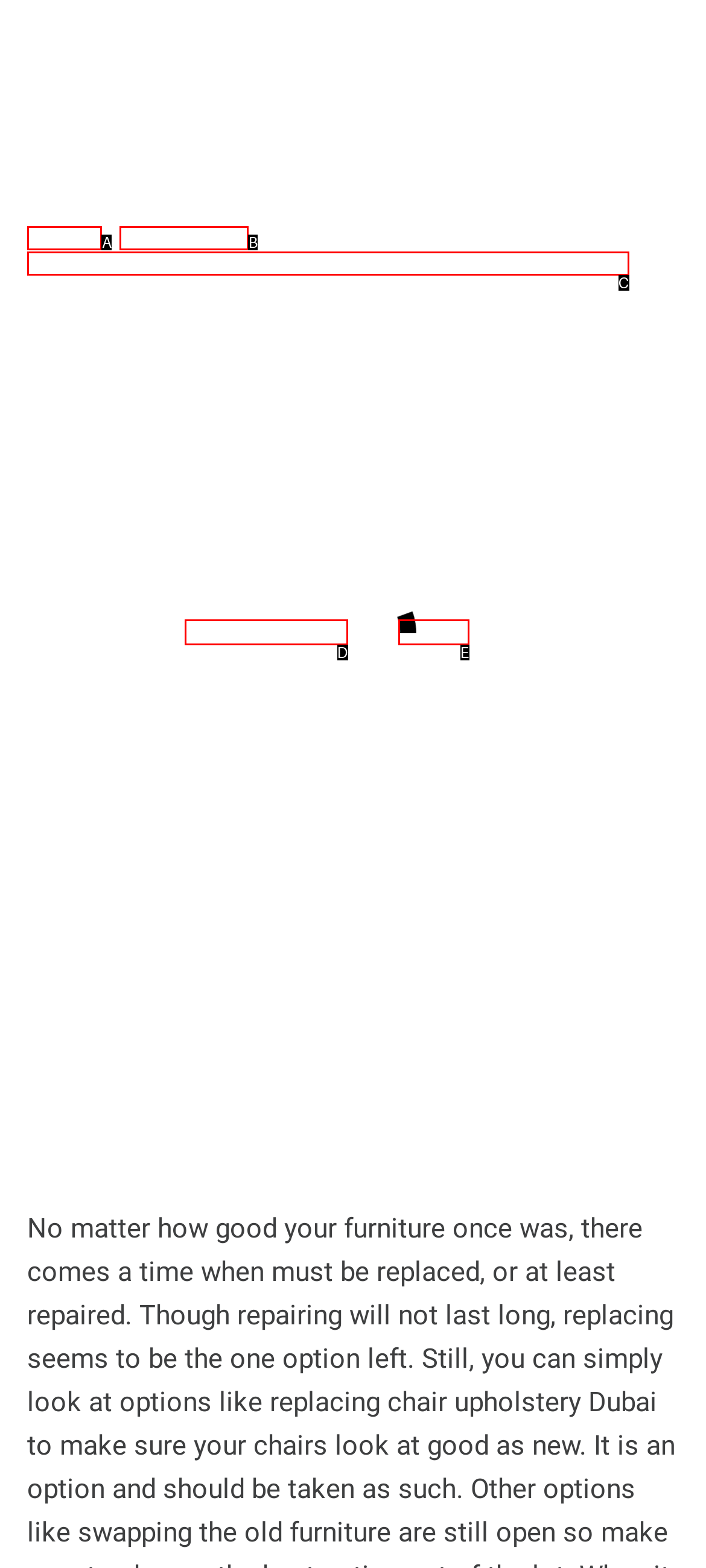Pick the HTML element that corresponds to the description: August 9, 2018December 10, 2019
Answer with the letter of the correct option from the given choices directly.

D